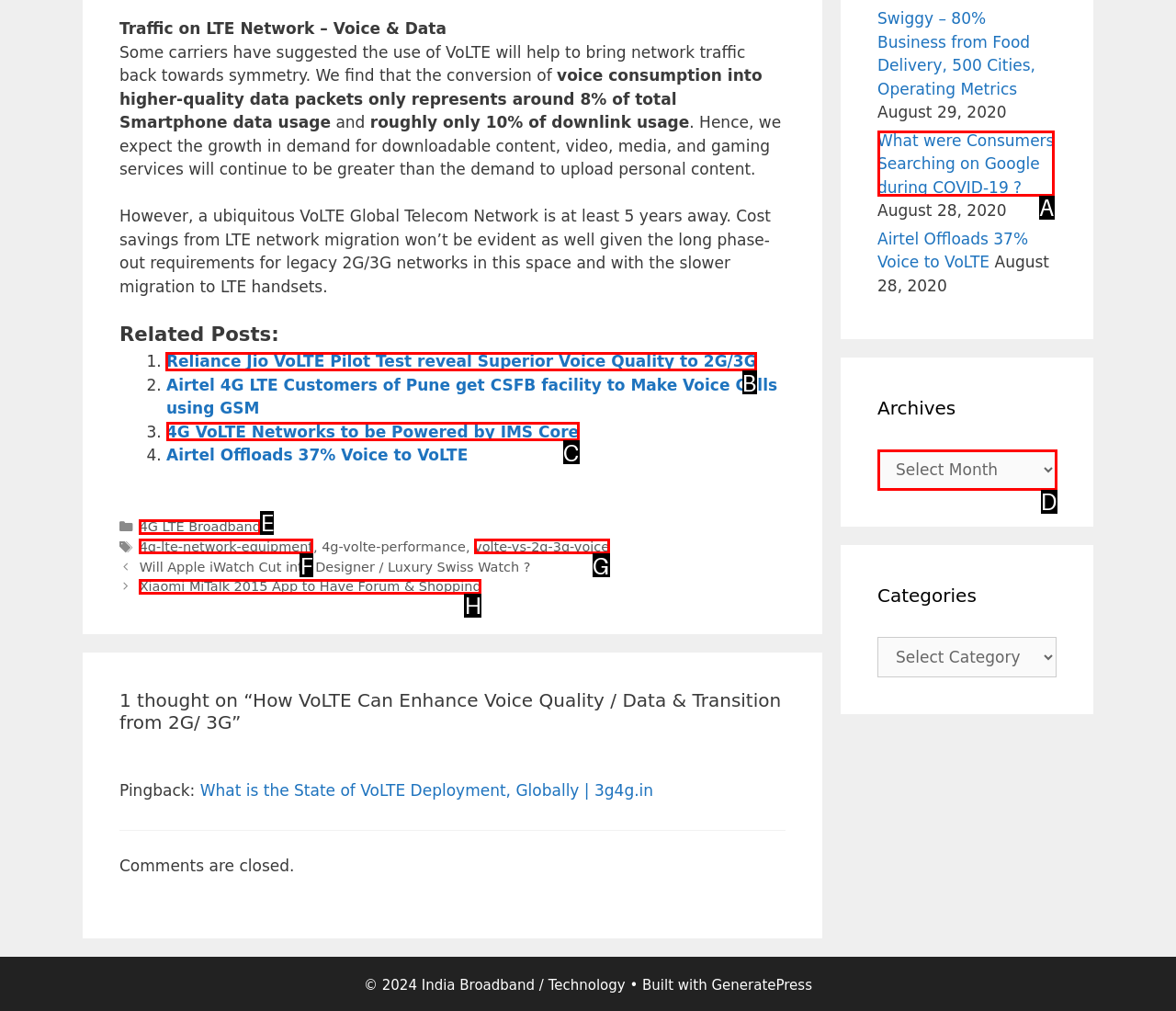Among the marked elements in the screenshot, which letter corresponds to the UI element needed for the task: Click on 'Reliance Jio VoLTE Pilot Test reveal Superior Voice Quality to 2G/3G'?

B